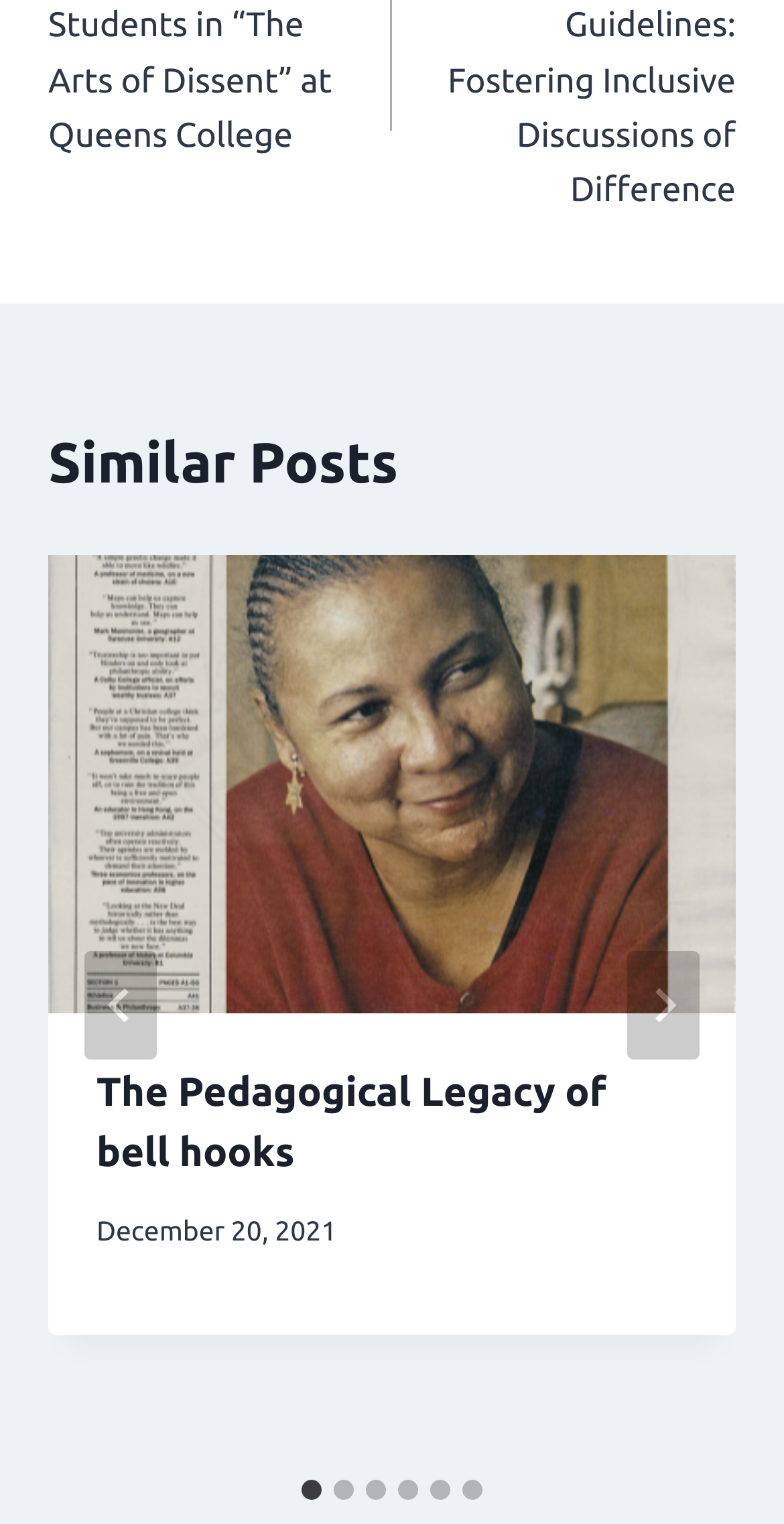Refer to the image and provide an in-depth answer to the question:
What is the purpose of the 'Next' button?

I inferred the purpose of the 'Next' button by looking at its position and context within the region element with the bounding box coordinates [0.062, 0.364, 0.938, 0.956] and its sibling elements, including the 'Go to last slide' button.